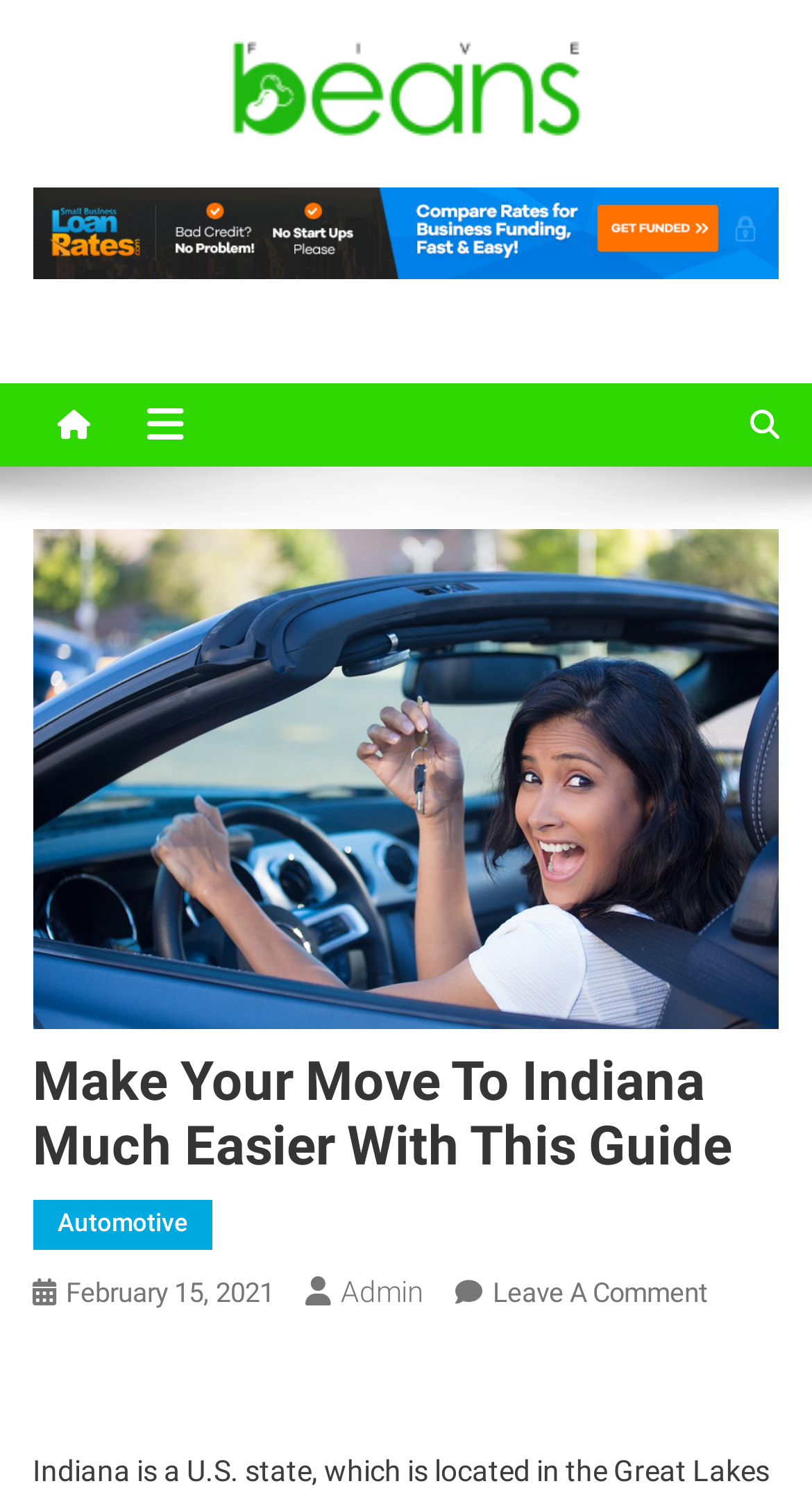What is the name of the blog?
Answer the question with a detailed explanation, including all necessary information.

I found the answer by looking at the static text element with the content 'A General Blog' located at the top left of the webpage.